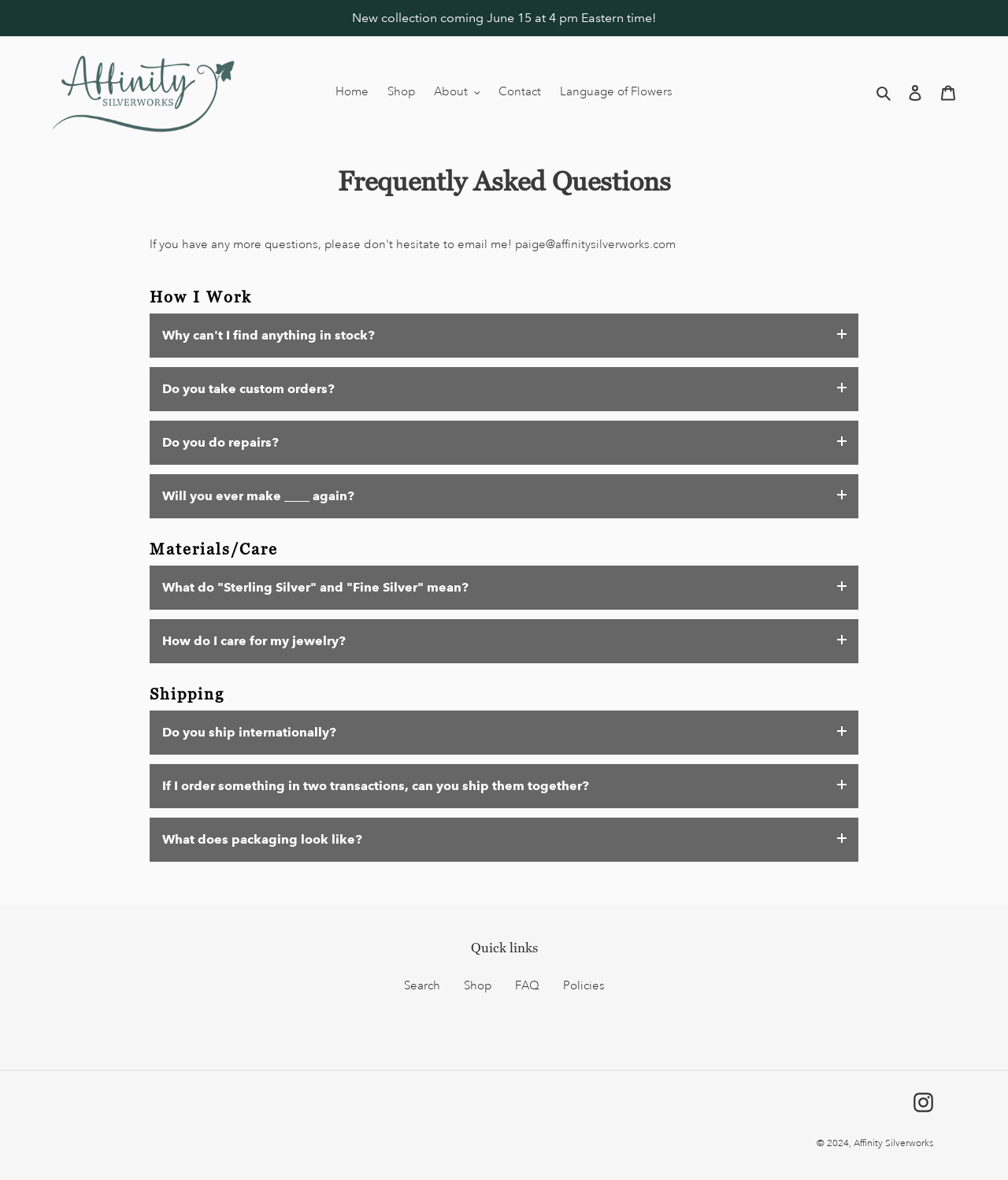Can you specify the bounding box coordinates of the area that needs to be clicked to fulfill the following instruction: "Search for something"?

[0.864, 0.07, 0.891, 0.087]